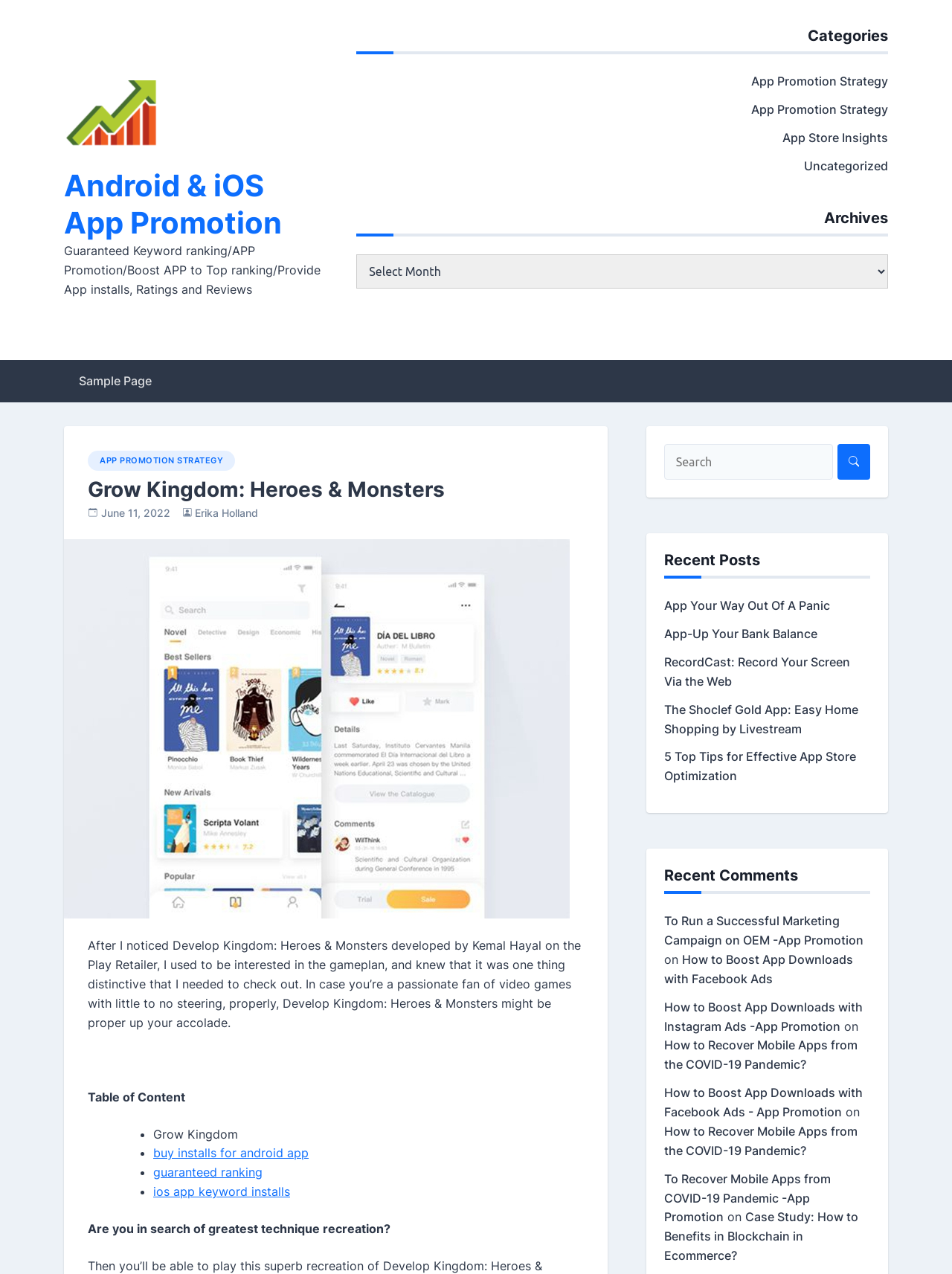Identify the bounding box coordinates necessary to click and complete the given instruction: "Click the 'Sample Page' link".

[0.067, 0.282, 0.175, 0.316]